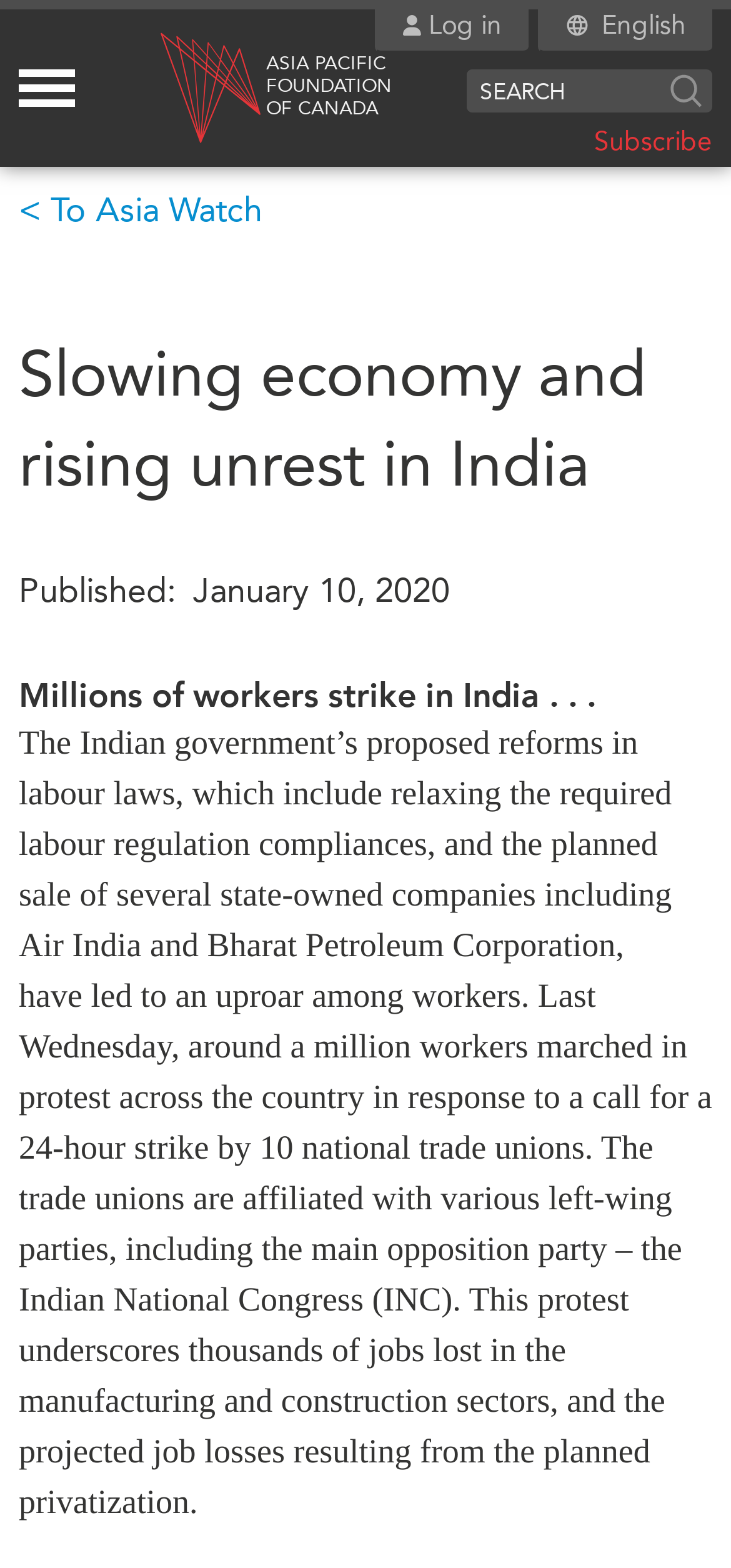Specify the bounding box coordinates of the region I need to click to perform the following instruction: "Log in to the website". The coordinates must be four float numbers in the range of 0 to 1, i.e., [left, top, right, bottom].

[0.552, 0.0, 0.686, 0.032]